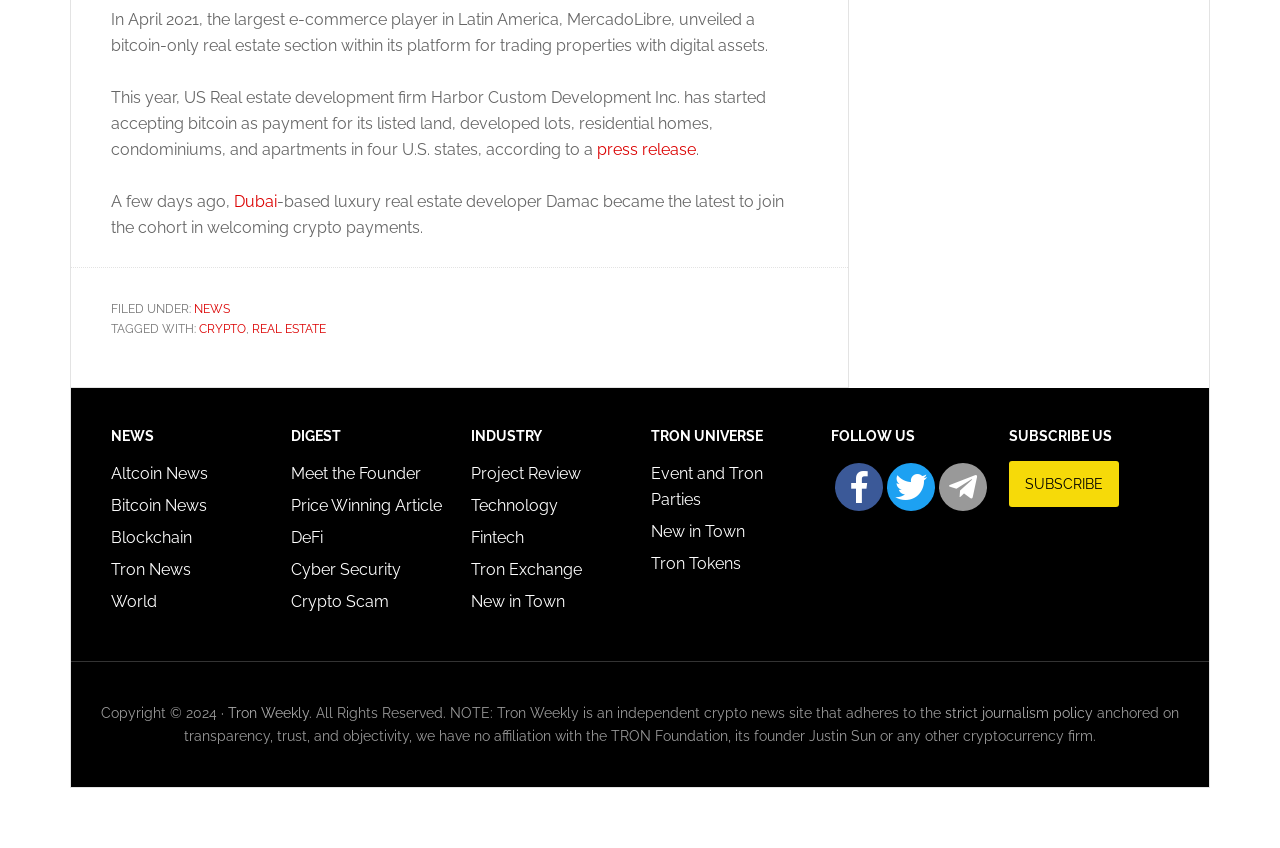Determine the bounding box coordinates of the region that needs to be clicked to achieve the task: "Read news about Bitcoin".

[0.087, 0.585, 0.162, 0.607]